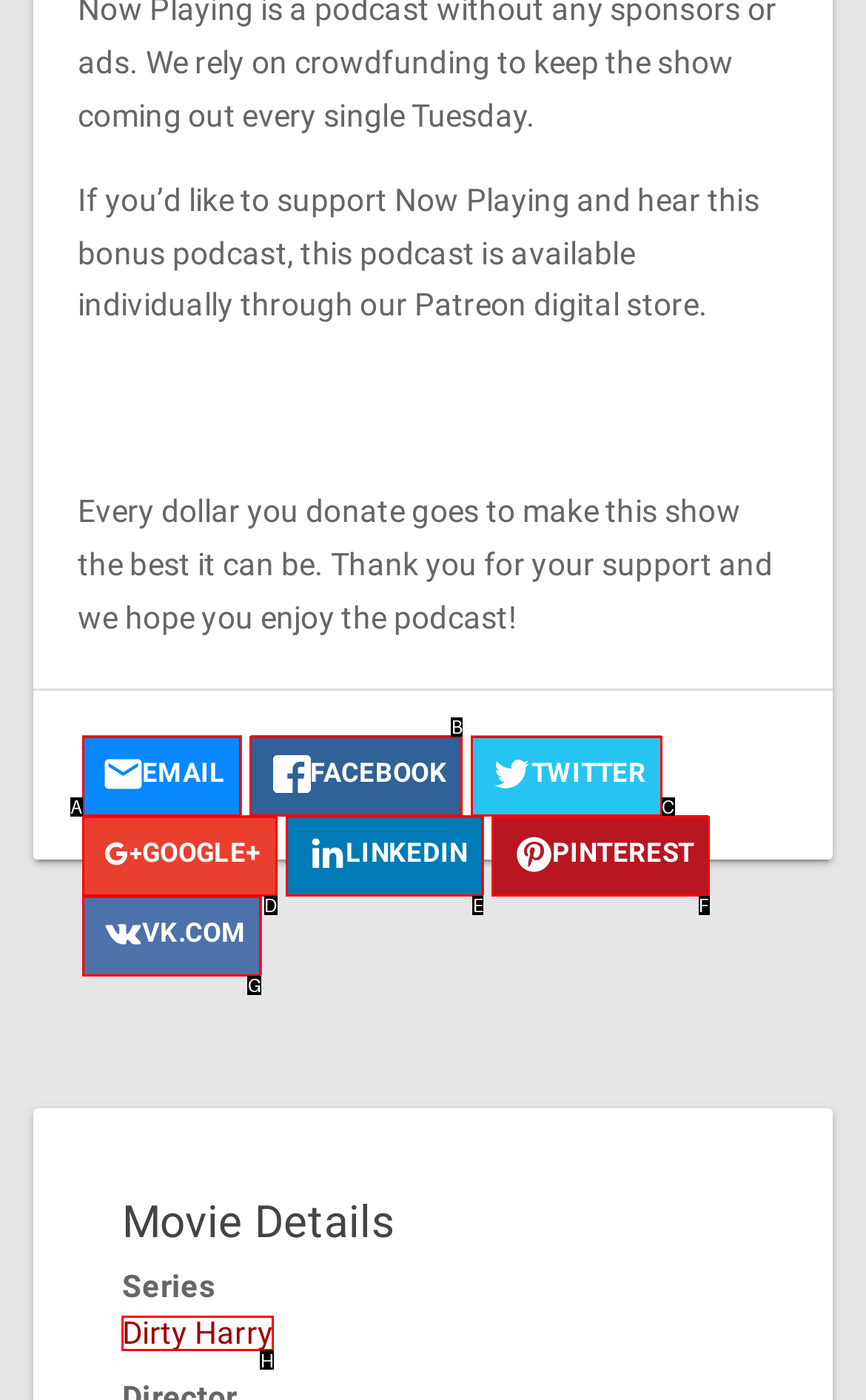Which HTML element should be clicked to complete the following task: Explore the series 'Dirty Harry'?
Answer with the letter corresponding to the correct choice.

H